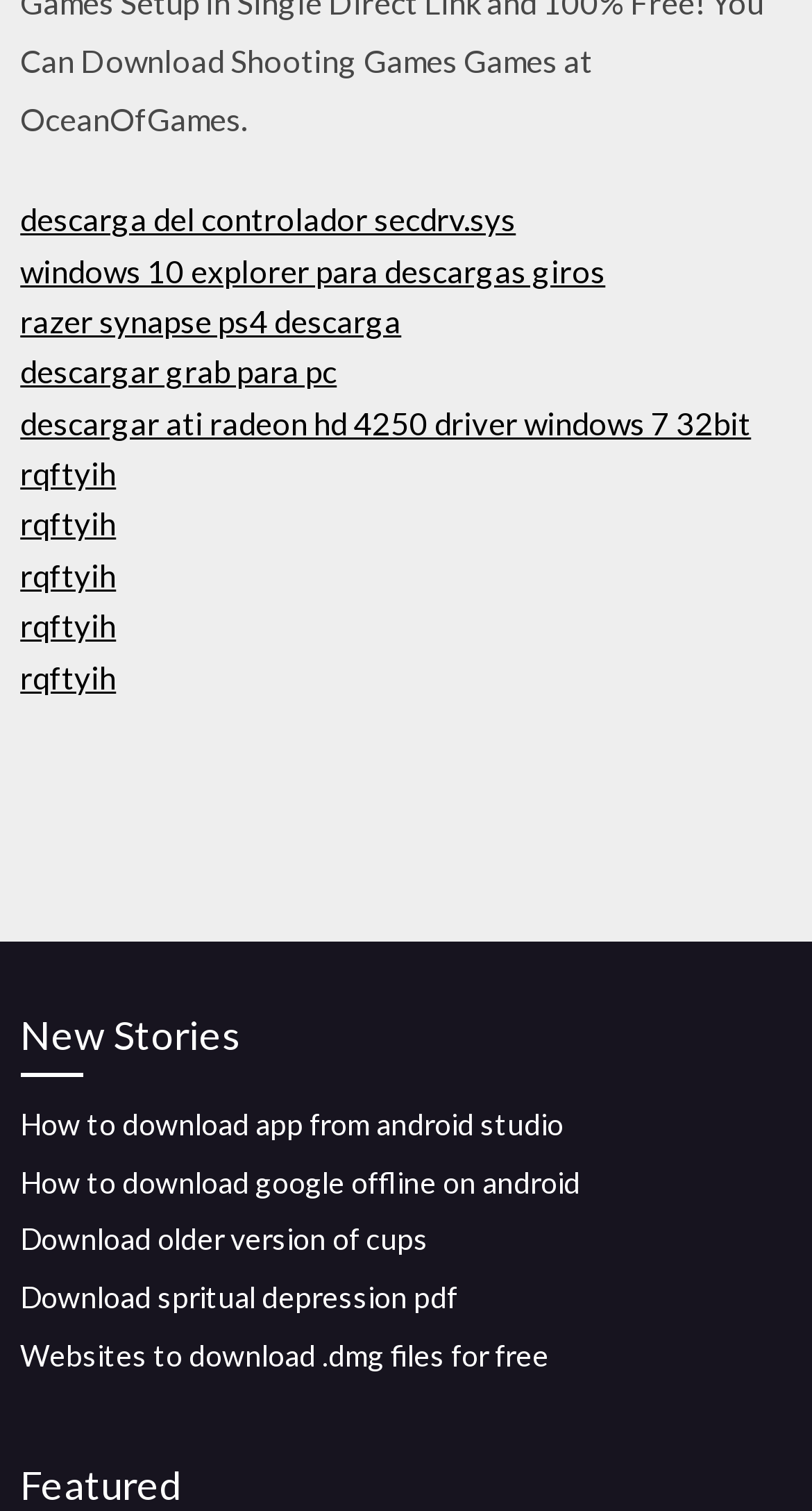Please indicate the bounding box coordinates of the element's region to be clicked to achieve the instruction: "Explore Windows 10 downloads". Provide the coordinates as four float numbers between 0 and 1, i.e., [left, top, right, bottom].

[0.025, 0.166, 0.746, 0.191]